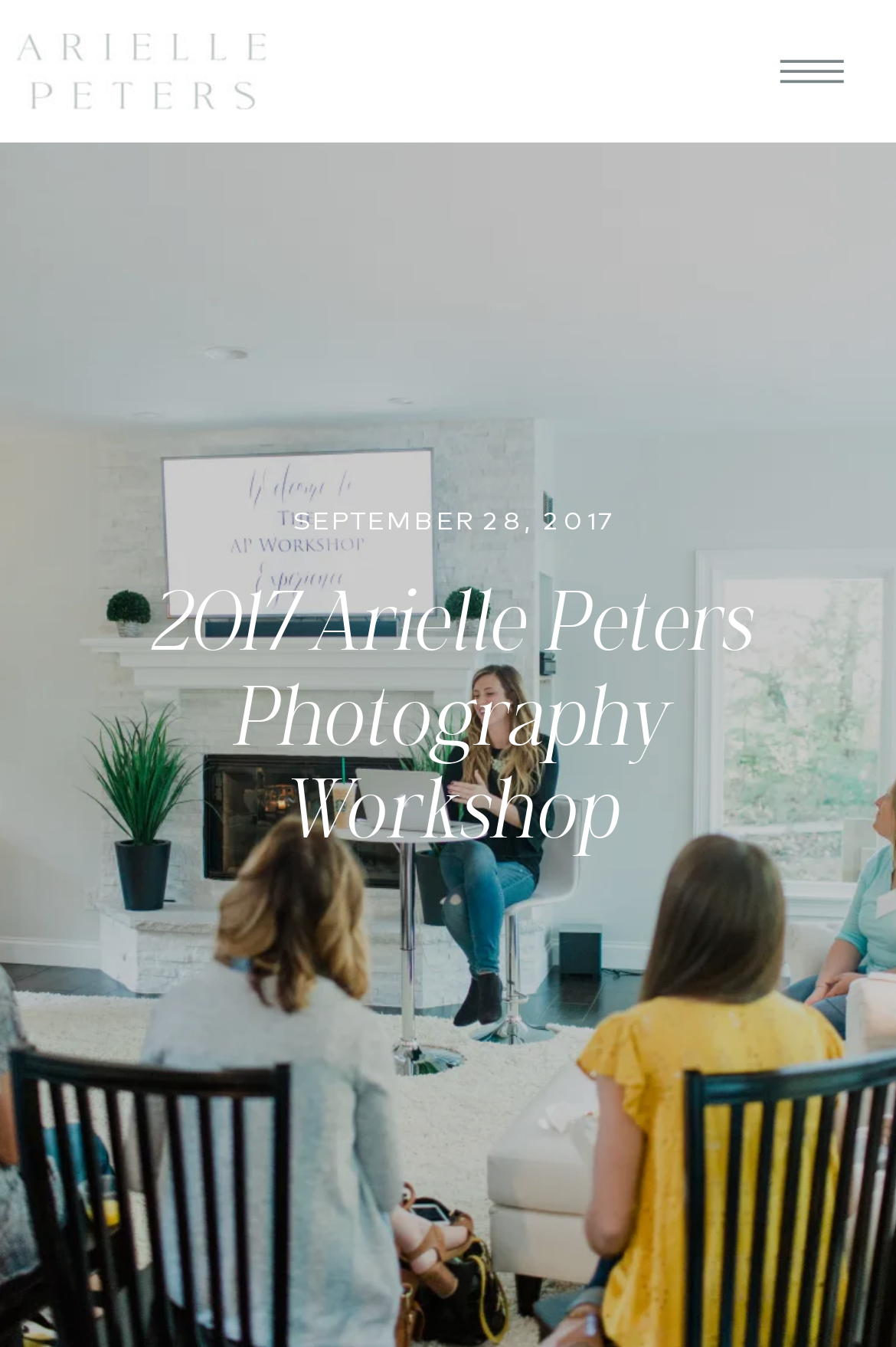Extract the top-level heading from the webpage and provide its text.

SEPTEMBER 28, 2017